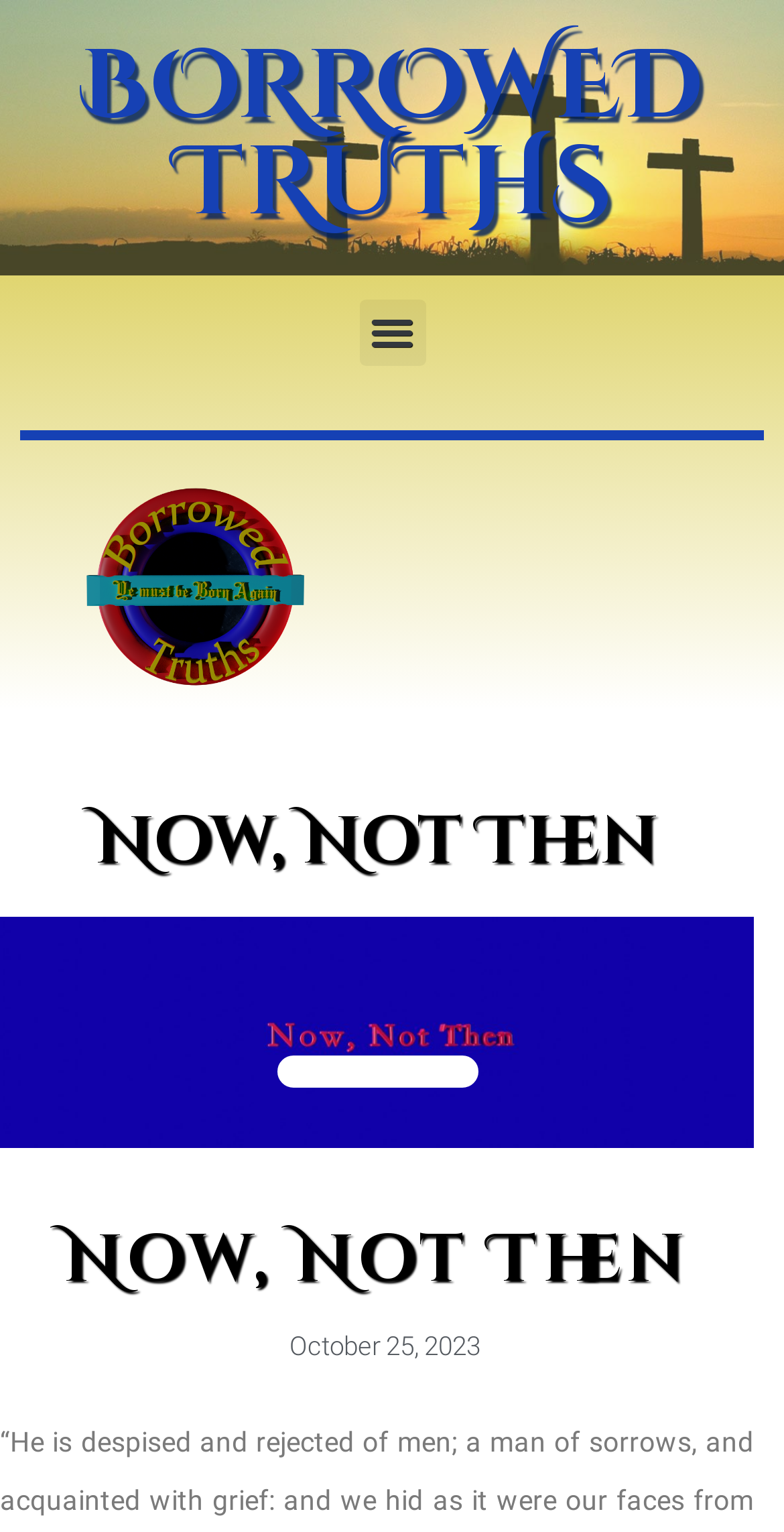Is the menu toggle button expanded?
Answer the question with a single word or phrase by looking at the picture.

No